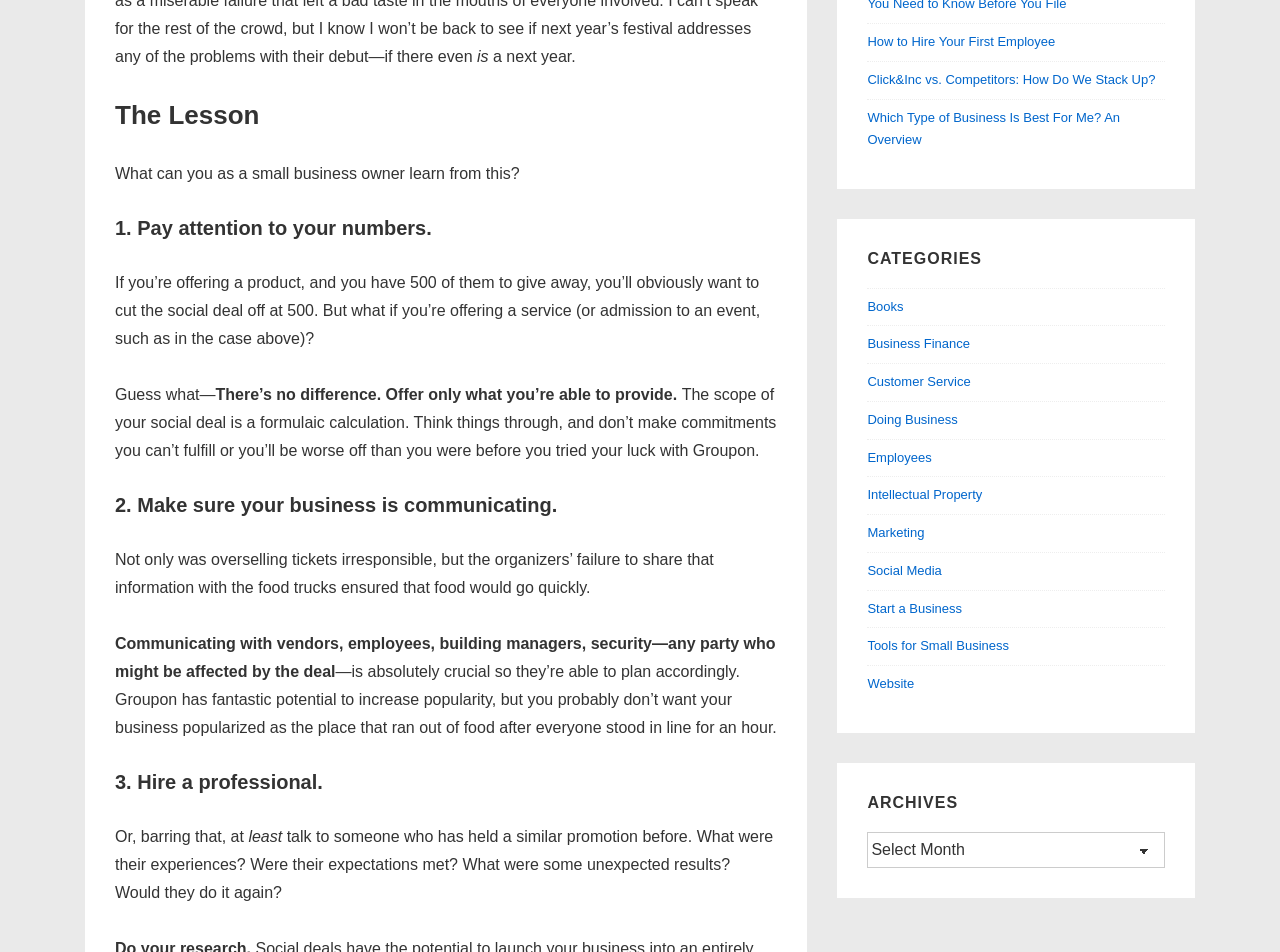Provide the bounding box coordinates for the area that should be clicked to complete the instruction: "Click on 'Click&Inc vs. Competitors: How Do We Stack Up?'".

[0.678, 0.075, 0.903, 0.091]